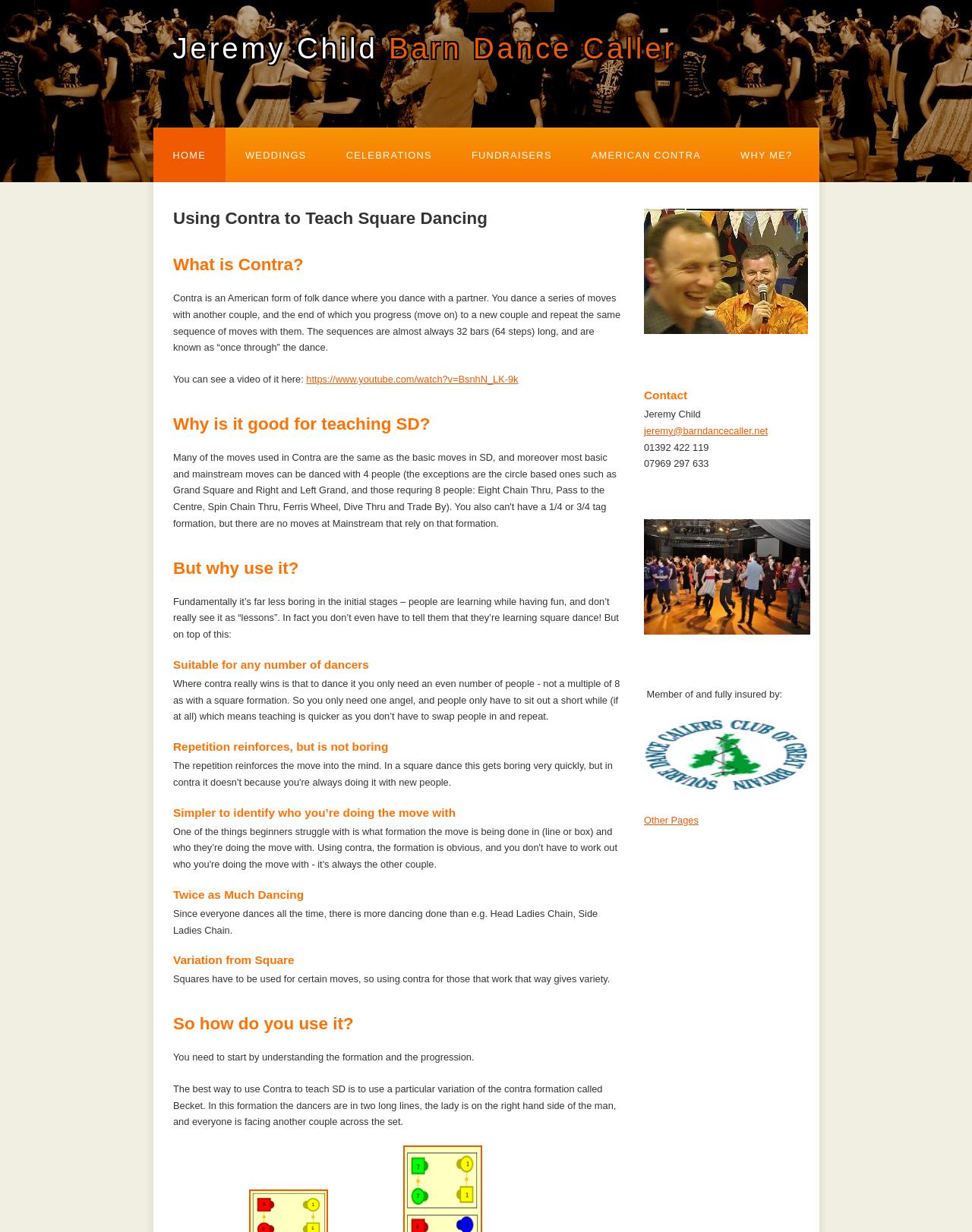What is the phone number of the barn dance caller?
Could you answer the question in a detailed manner, providing as much information as possible?

The phone number of the barn dance caller can be found in the contact information section, which is located in the right-hand column of the webpage. The static text element that reads '01392 422 119' is the phone number of the barn dance caller.